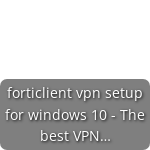What type of resource is the clickable link?
Look at the image and answer the question using a single word or phrase.

Guide or resource